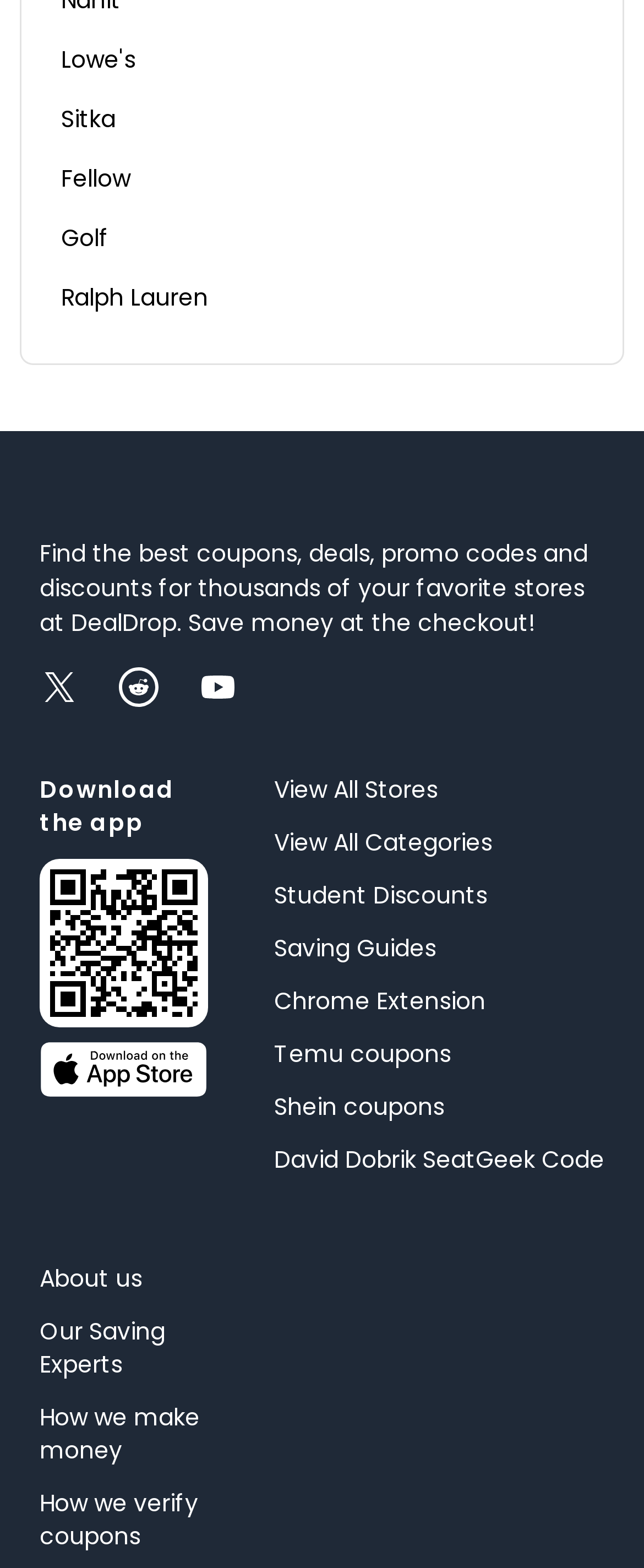Provide the bounding box coordinates, formatted as (top-left x, top-left y, bottom-right x, bottom-right y), with all values being floating point numbers between 0 and 1. Identify the bounding box of the UI element that matches the description: X (formerly Twitter)

[0.062, 0.426, 0.123, 0.451]